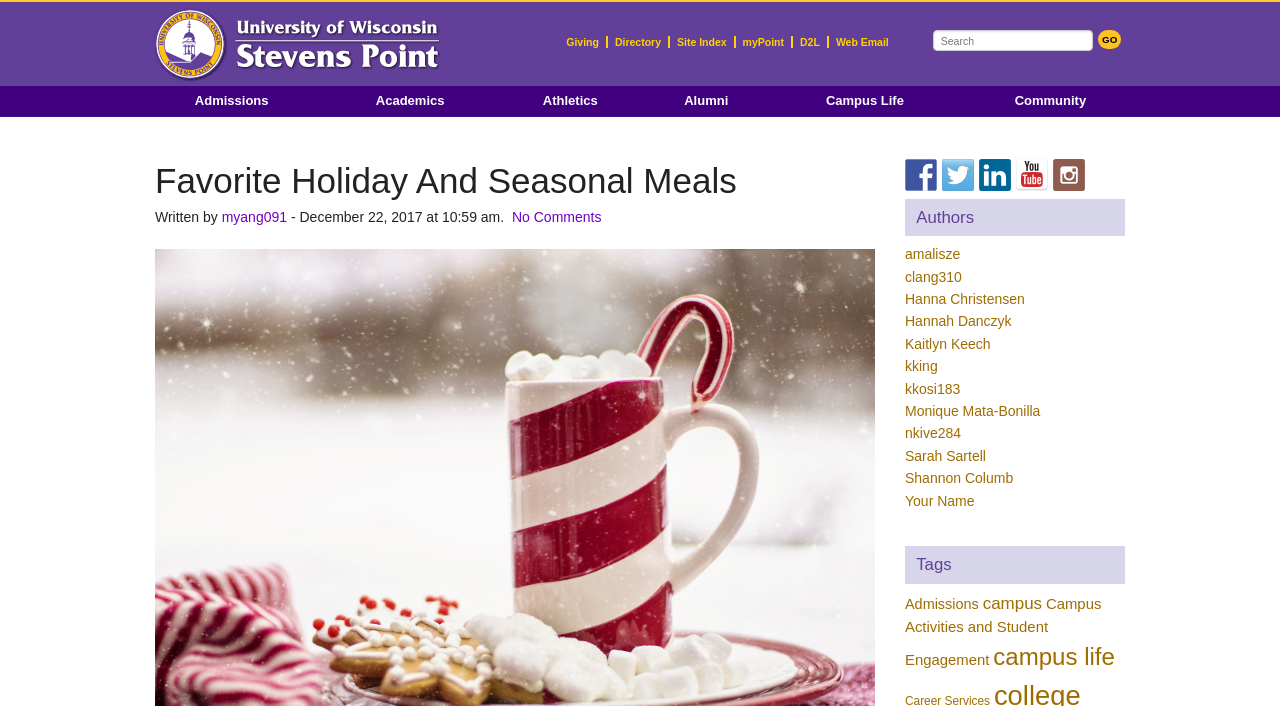Determine the bounding box for the described UI element: "Web Email".

[0.653, 0.051, 0.7, 0.068]